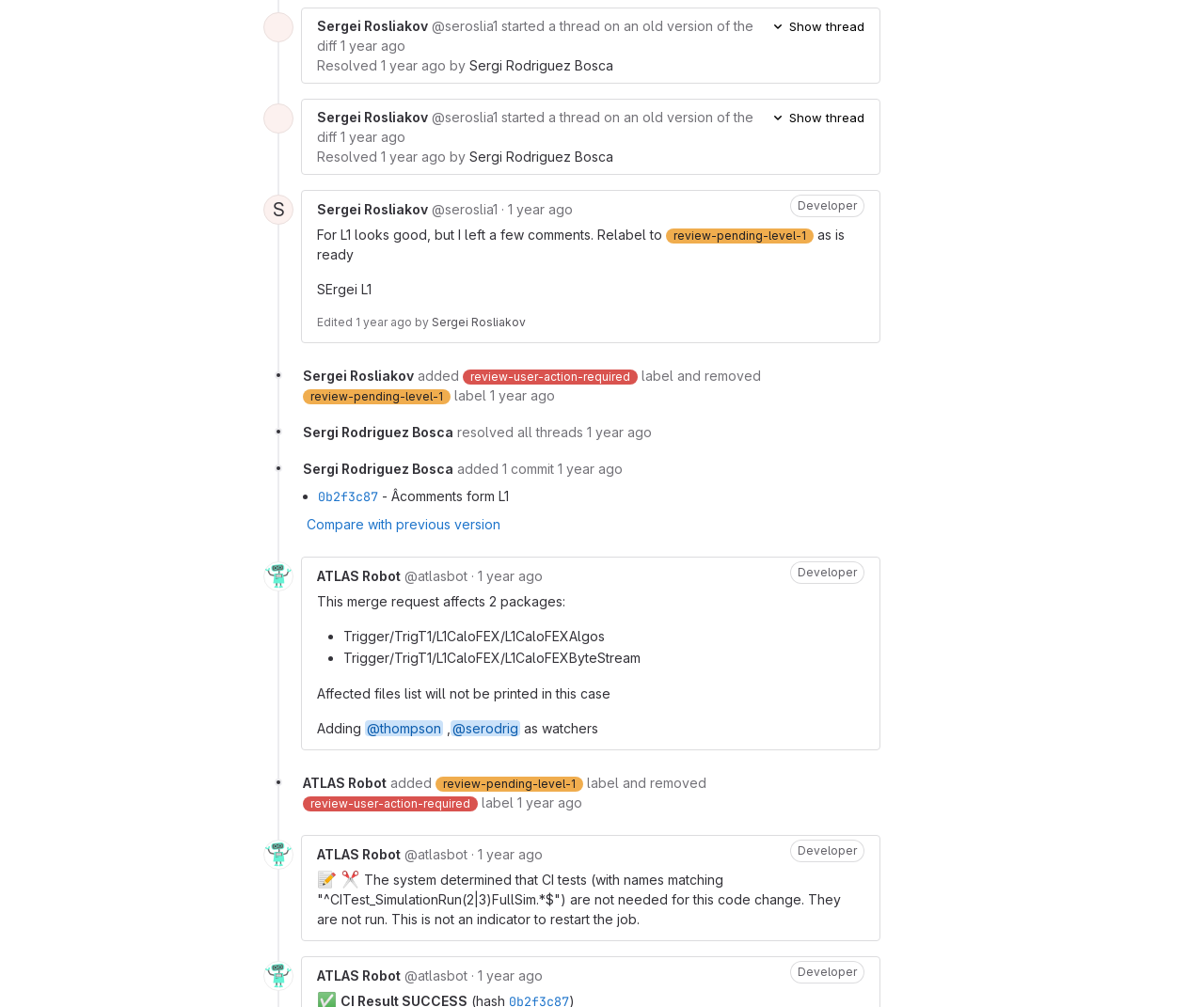Identify the bounding box coordinates necessary to click and complete the given instruction: "Contact Us using the CONTACT FORM".

None